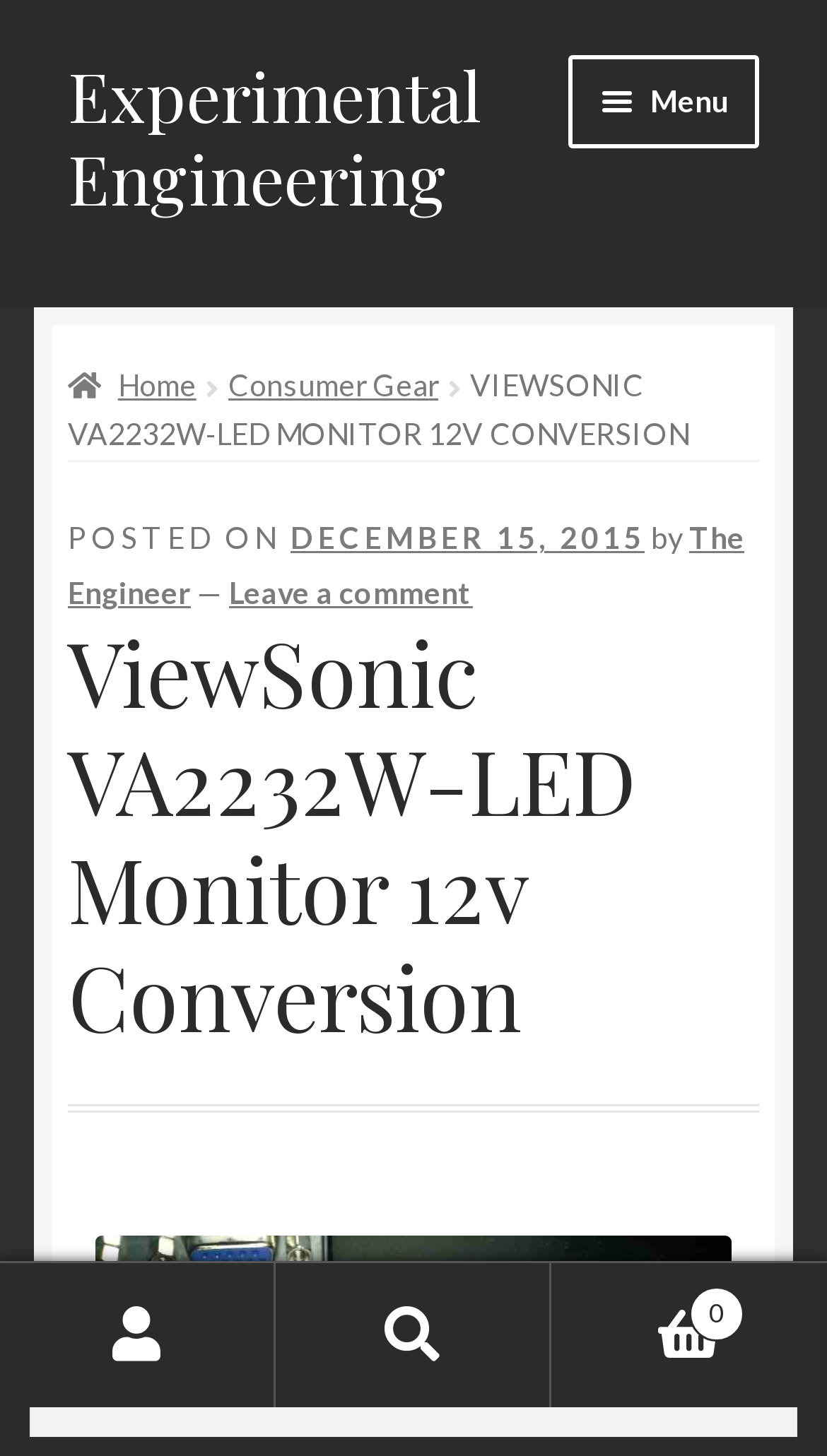What is the date of the article? From the image, respond with a single word or brief phrase.

December 15, 2015